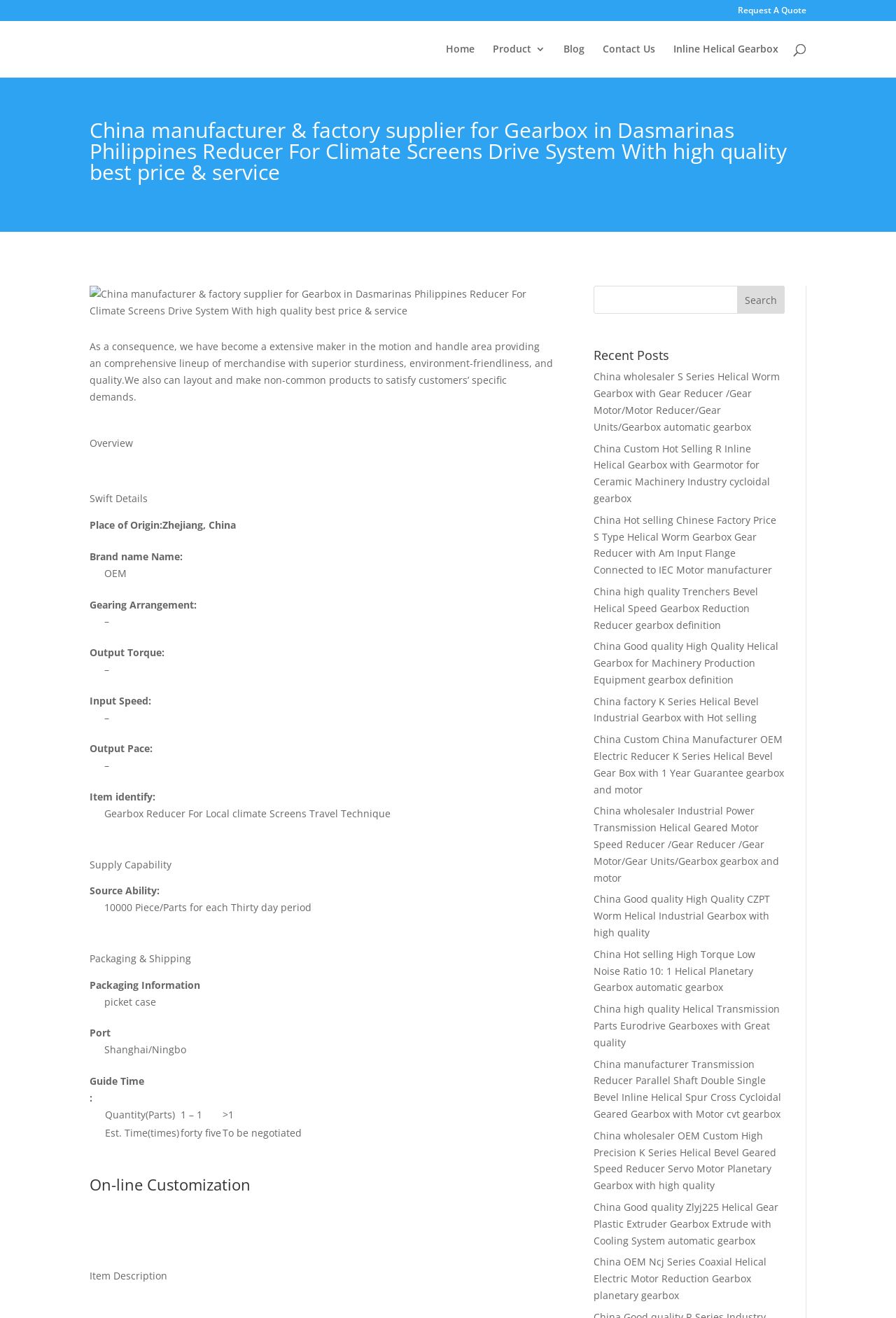Please specify the coordinates of the bounding box for the element that should be clicked to carry out this instruction: "Explore the 'Afghanistan' topic". The coordinates must be four float numbers between 0 and 1, formatted as [left, top, right, bottom].

None